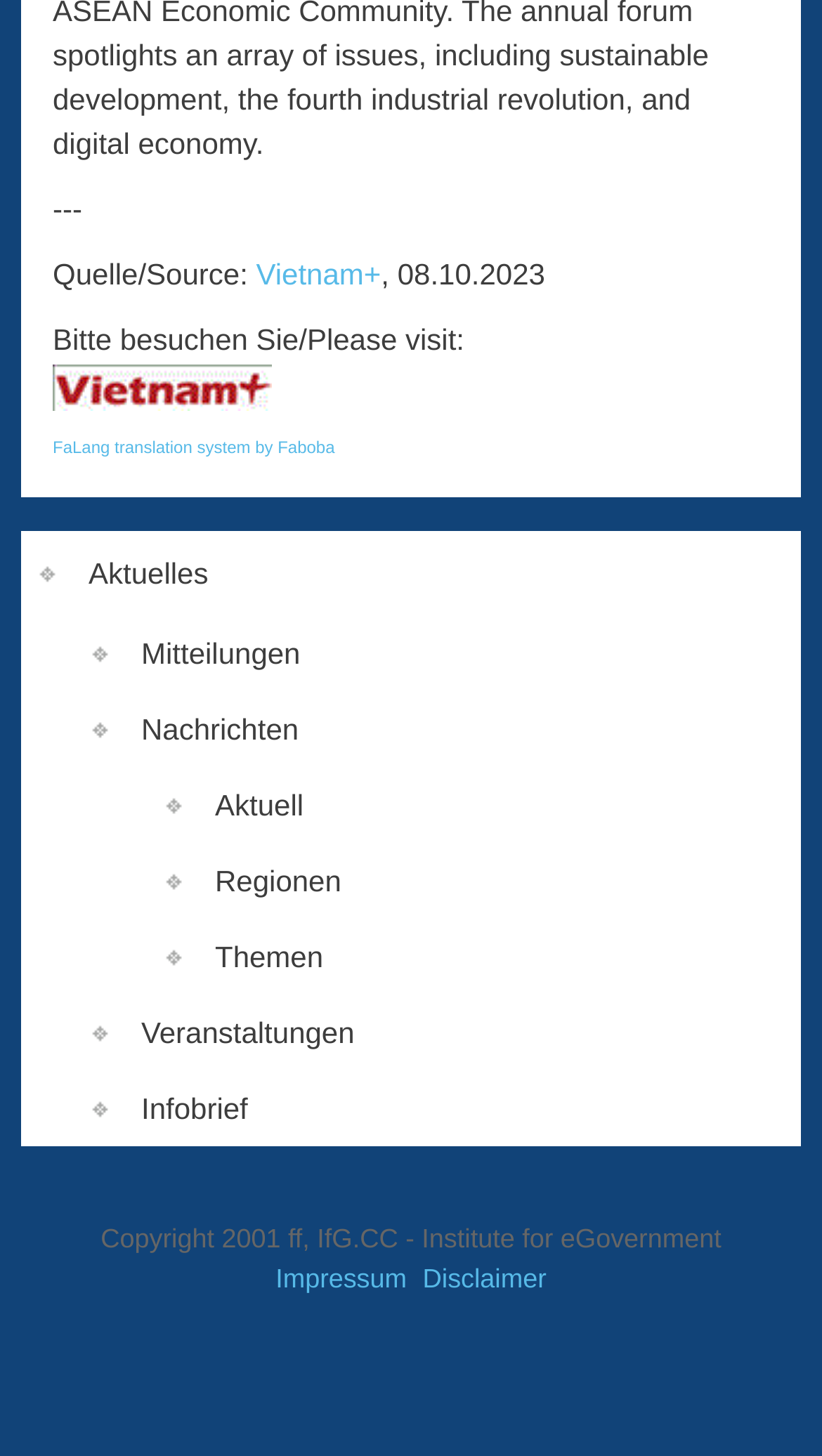What are the links at the bottom of the webpage?
Based on the image, answer the question with a single word or brief phrase.

Impressum, Disclaimer